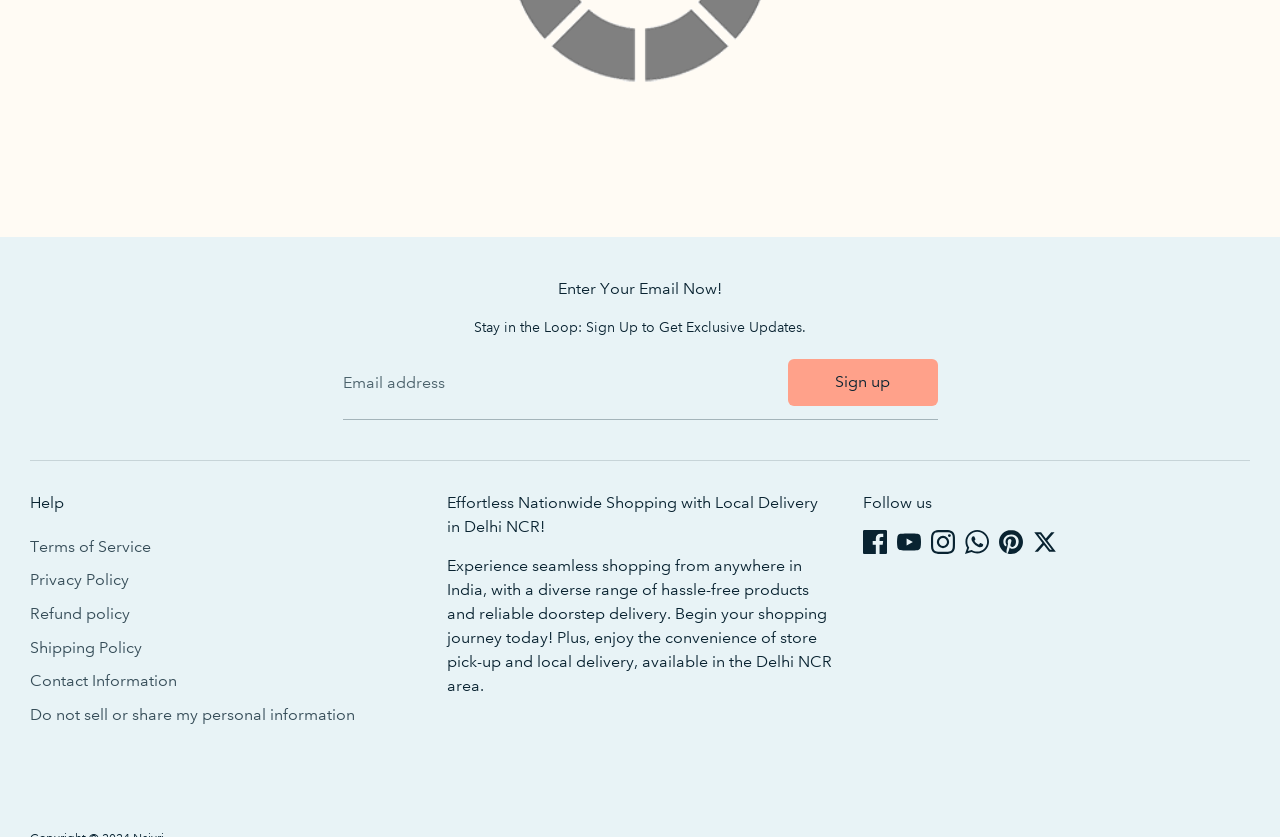Using the format (top-left x, top-left y, bottom-right x, bottom-right y), provide the bounding box coordinates for the described UI element. All values should be floating point numbers between 0 and 1: Refund policy

[0.023, 0.722, 0.102, 0.744]